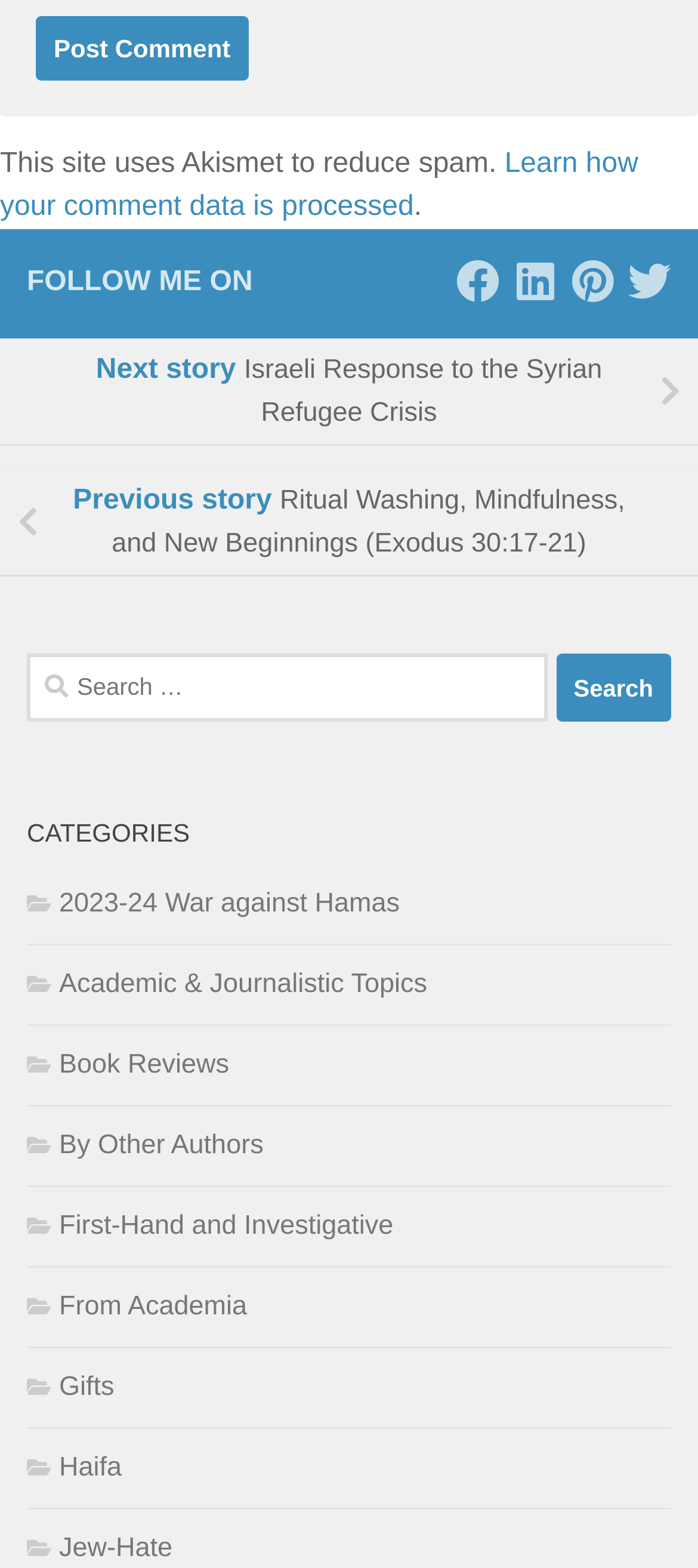Please provide a one-word or phrase answer to the question: 
What is the function of the button with the text 'Post Comment'?

Post a comment